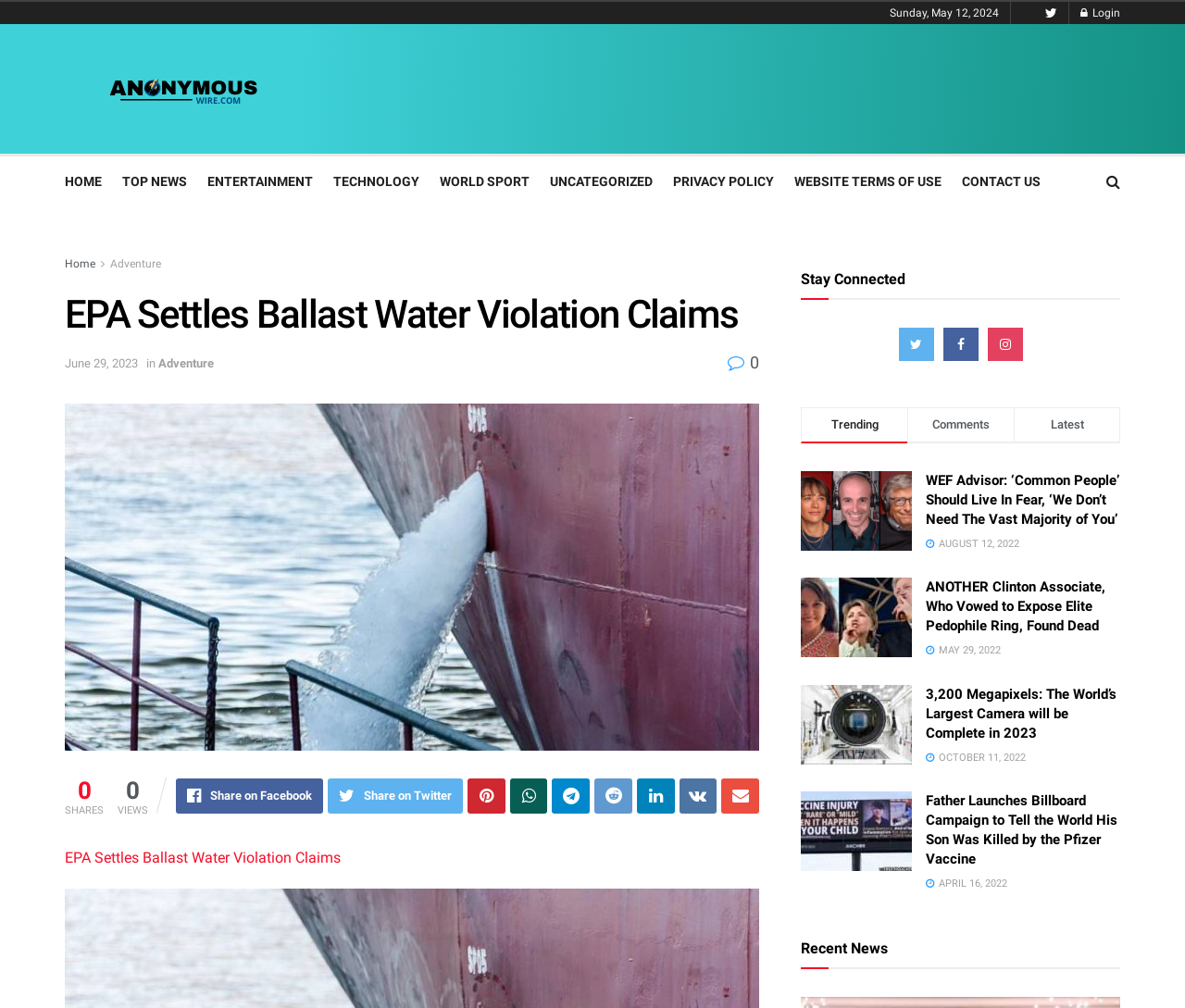Show the bounding box coordinates for the HTML element described as: "Home".

[0.055, 0.255, 0.08, 0.268]